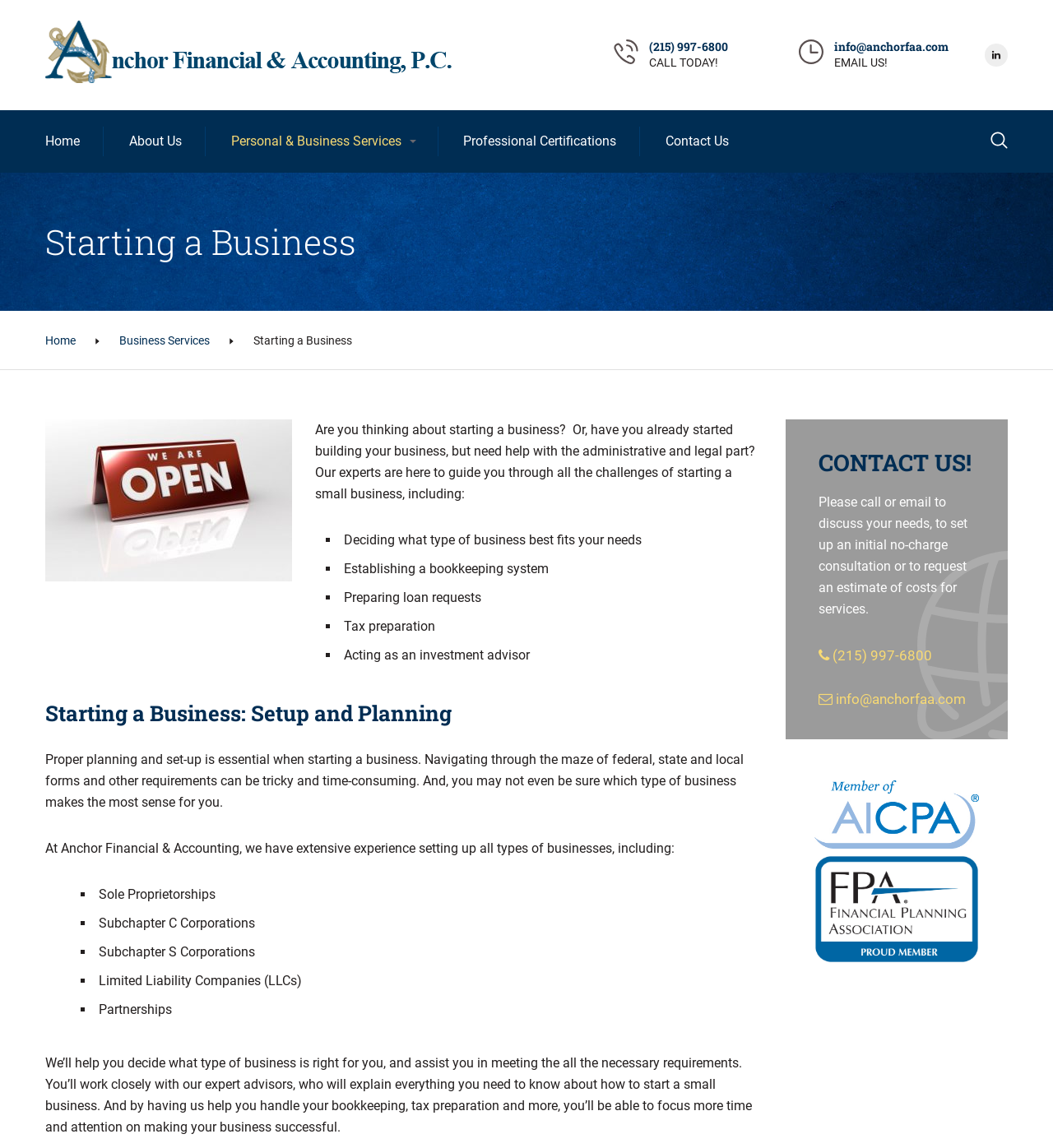Respond to the following question using a concise word or phrase: 
How can I contact Anchor Financial & Accounting?

Call (215) 997-6800 or email info@anchorfaa.com